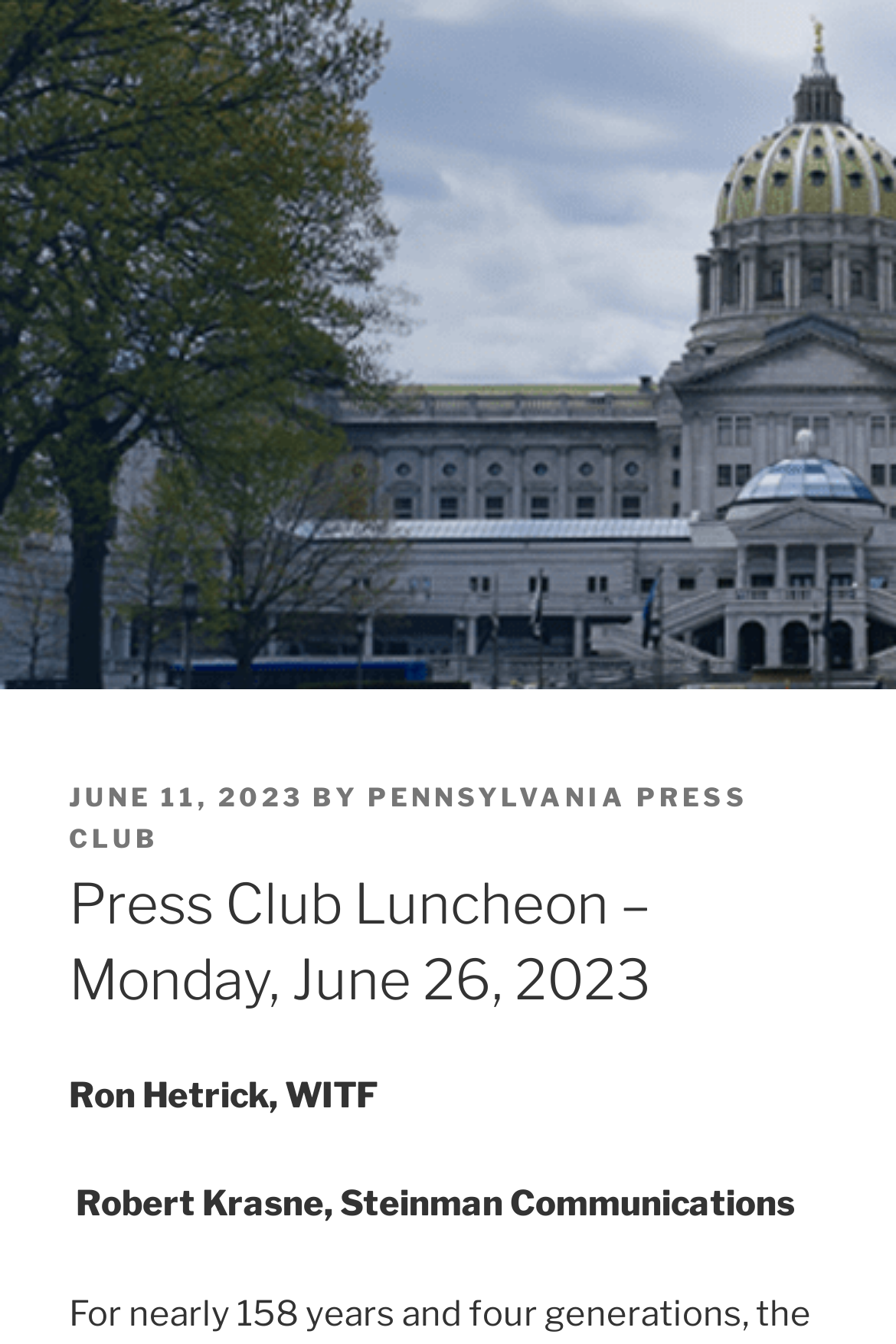Use the information in the screenshot to answer the question comprehensively: What is the time of posting?

The time of posting can be found in the link element with the text 'JUNE 11, 2023', which is located next to the 'POSTED ON' text.